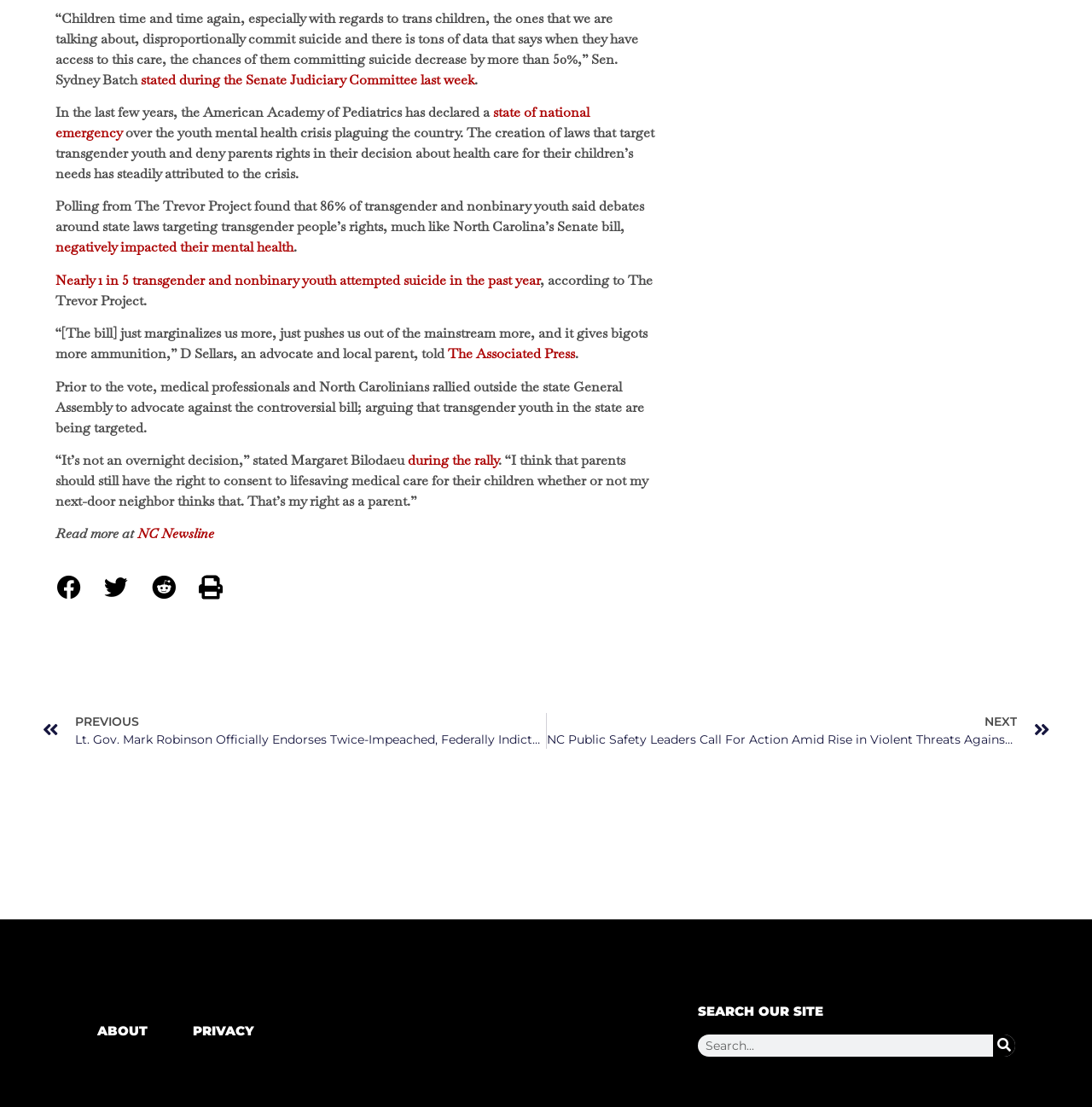Please locate the clickable area by providing the bounding box coordinates to follow this instruction: "Learn more about NC Newsline".

[0.126, 0.474, 0.196, 0.49]